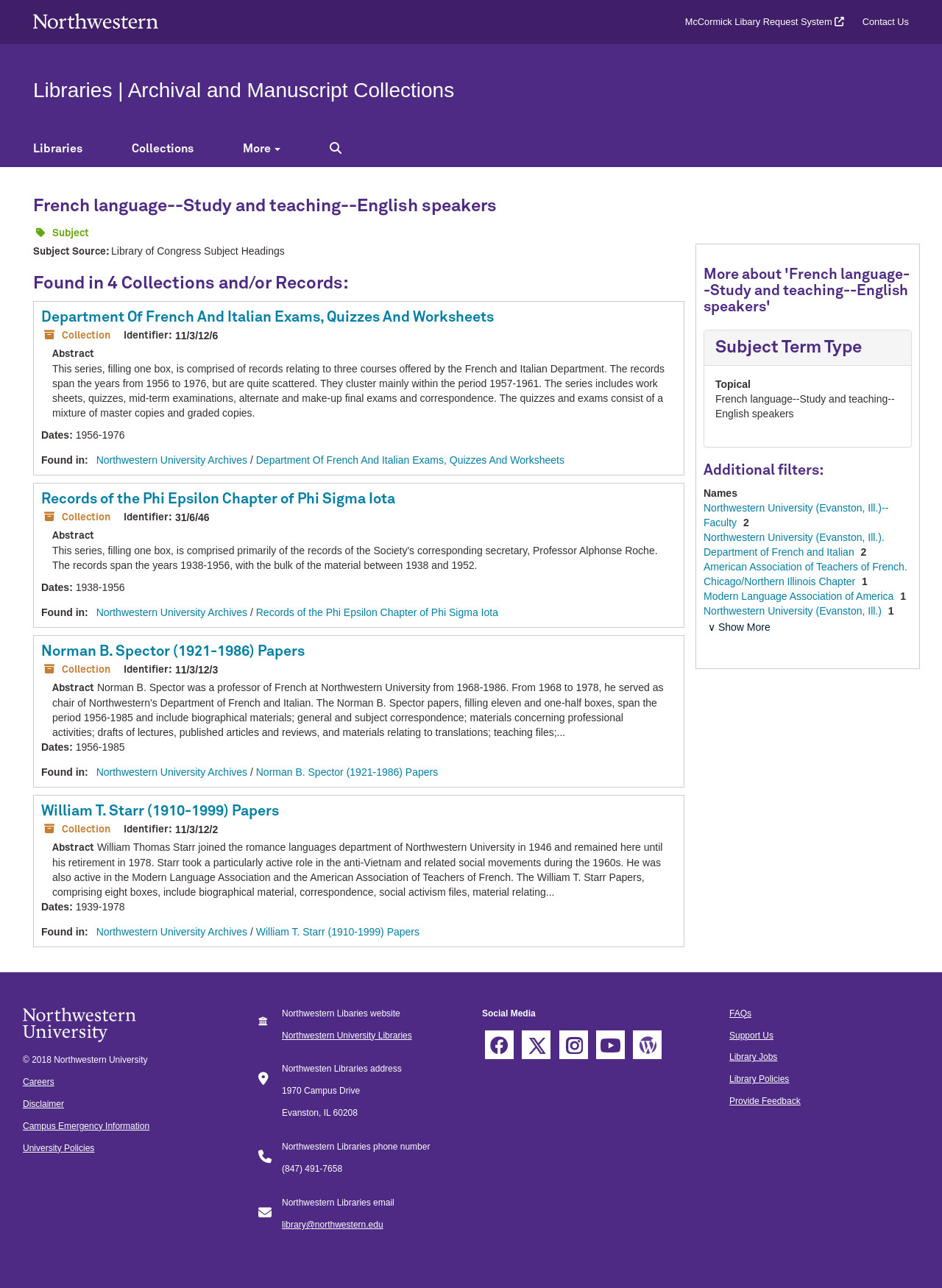Please answer the following question using a single word or phrase: 
What is the subject of the collections?

French language